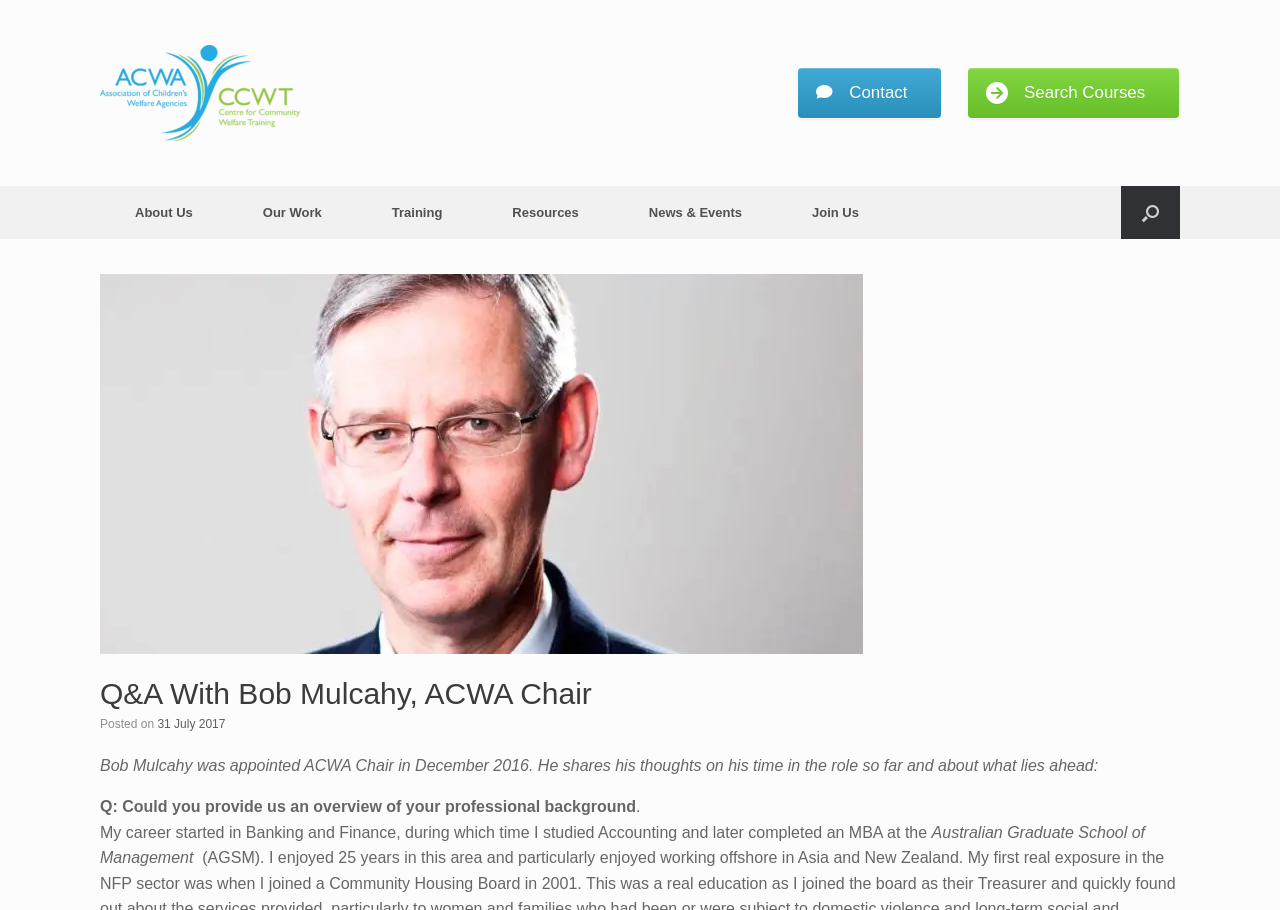Using the given element description, provide the bounding box coordinates (top-left x, top-left y, bottom-right x, bottom-right y) for the corresponding UI element in the screenshot: Guide

None